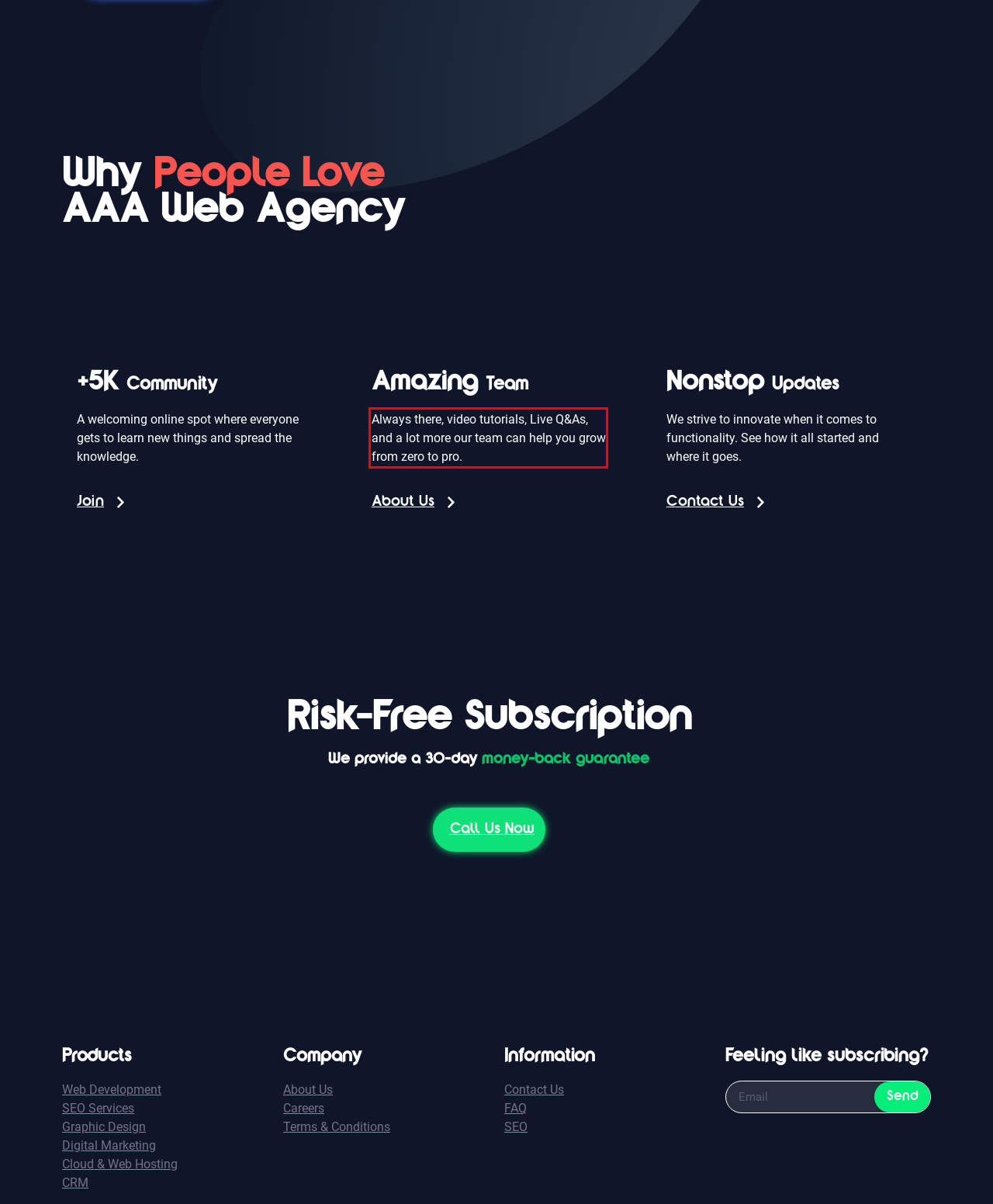You are provided with a screenshot of a webpage featuring a red rectangle bounding box. Extract the text content within this red bounding box using OCR.

Always there, video tutorials, Live Q&As, and a lot more our team can help you grow from zero to pro.